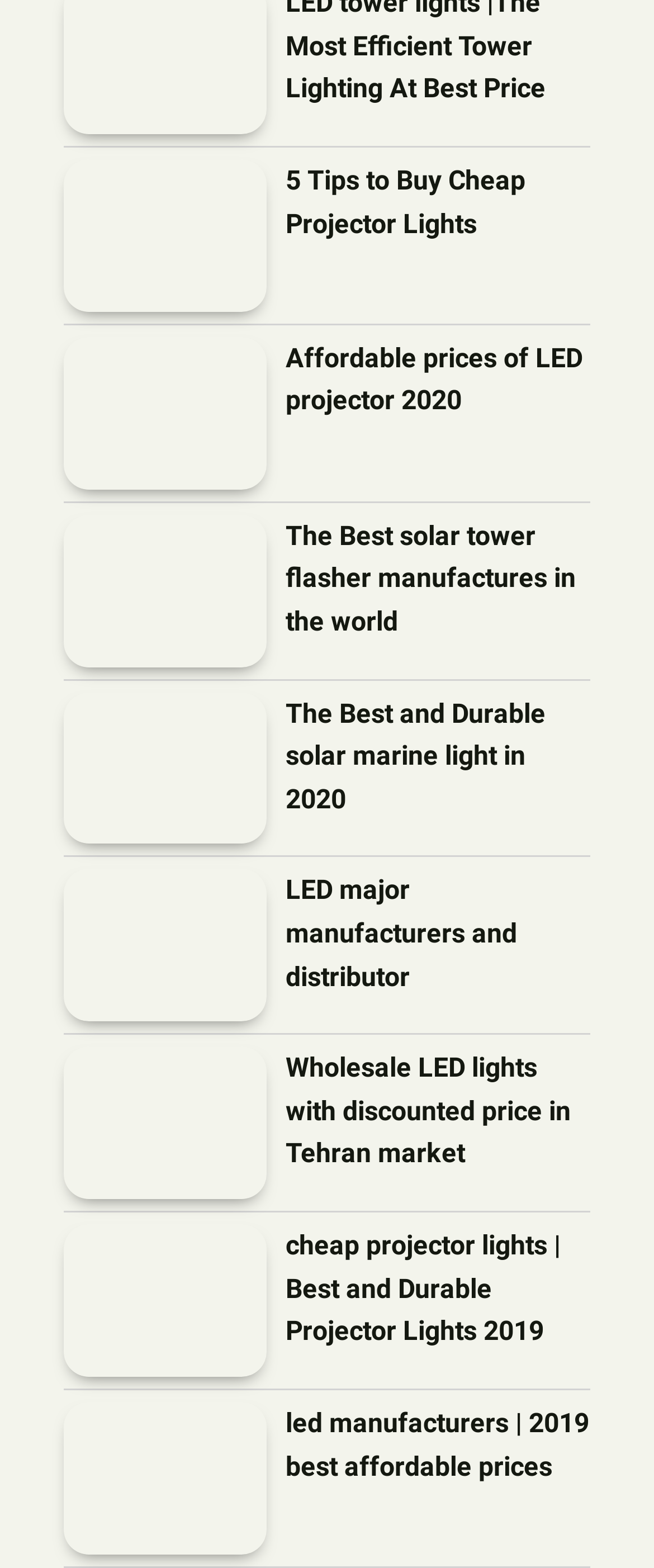From the element description alt="LED major manufacturers and distributor", predict the bounding box coordinates of the UI element. The coordinates must be specified in the format (top-left x, top-left y, bottom-right x, bottom-right y) and should be within the 0 to 1 range.

[0.097, 0.554, 0.408, 0.652]